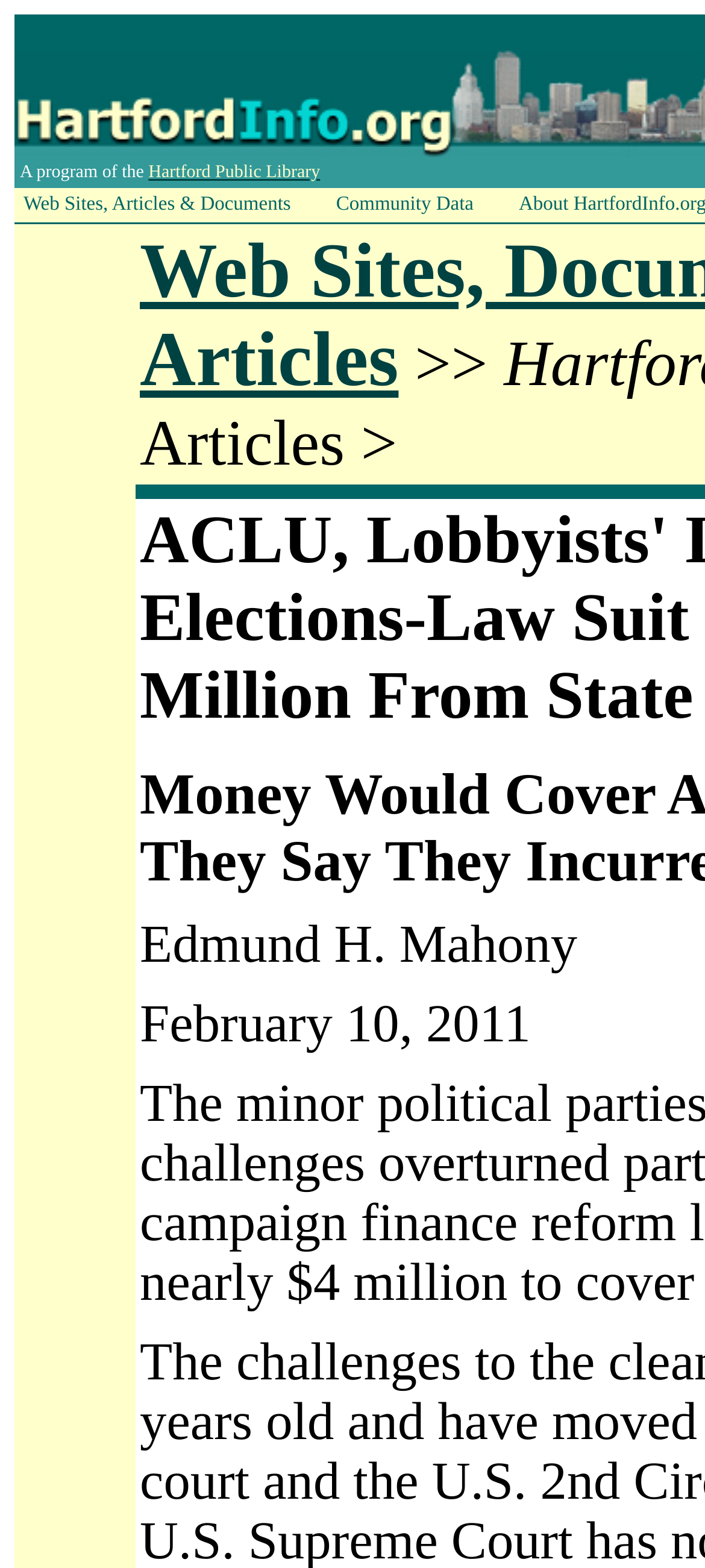Reply to the question with a brief word or phrase: How many links are present in the top section of the webpage?

3